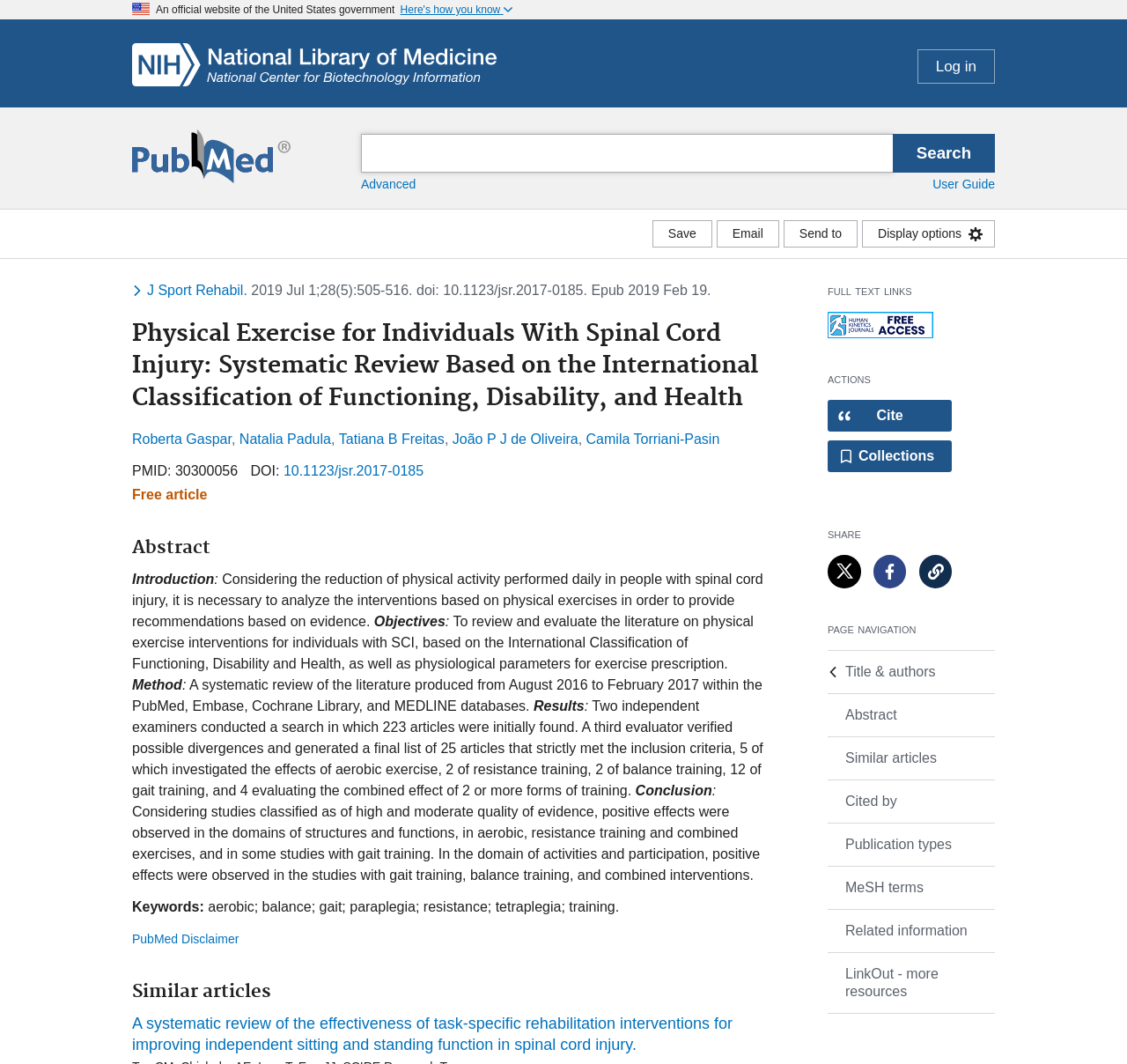Identify the bounding box coordinates of the clickable region to carry out the given instruction: "Log in".

[0.814, 0.046, 0.883, 0.079]